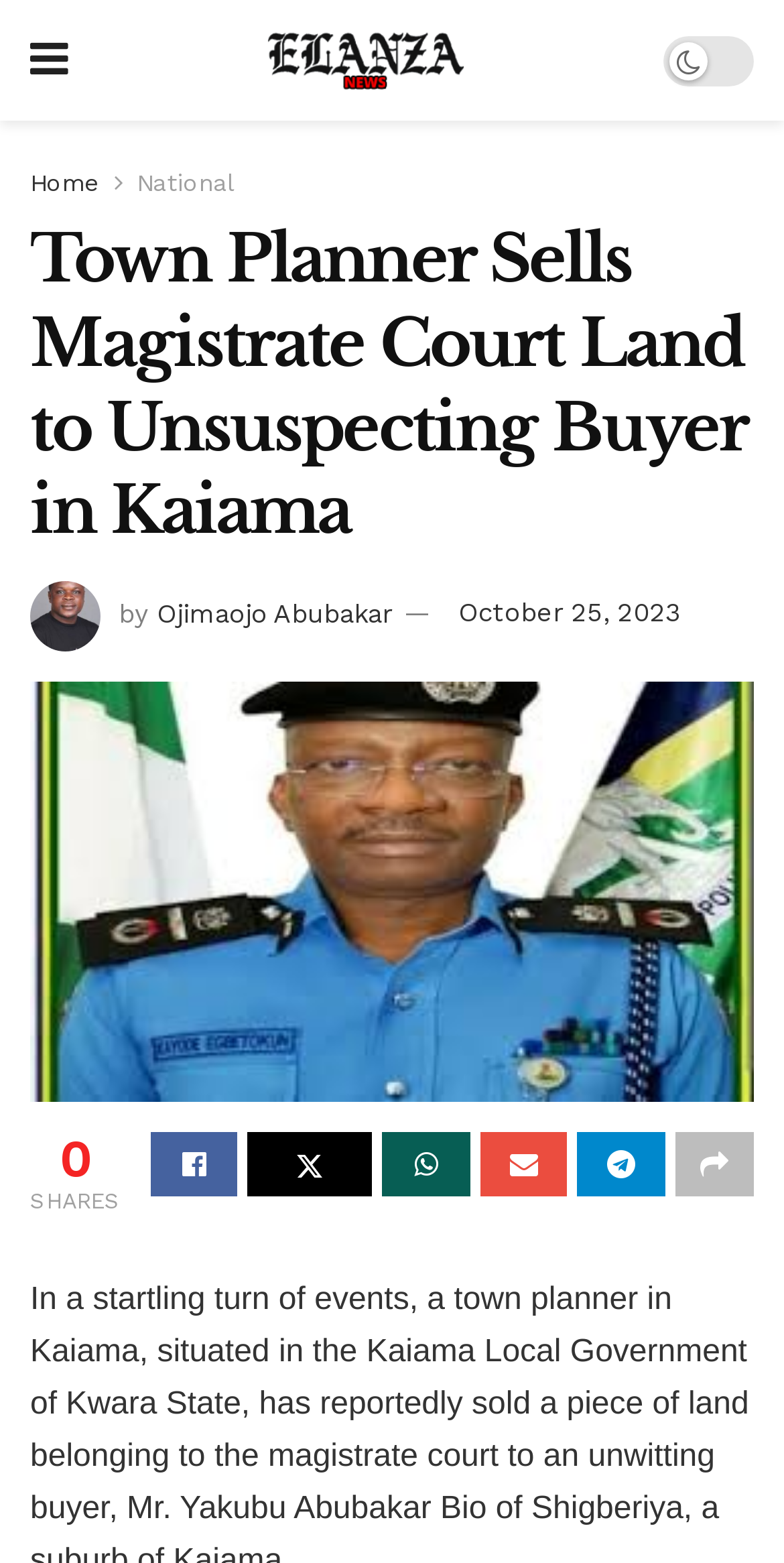Identify the bounding box coordinates for the UI element described as: "Telegram".

[0.736, 0.724, 0.848, 0.765]